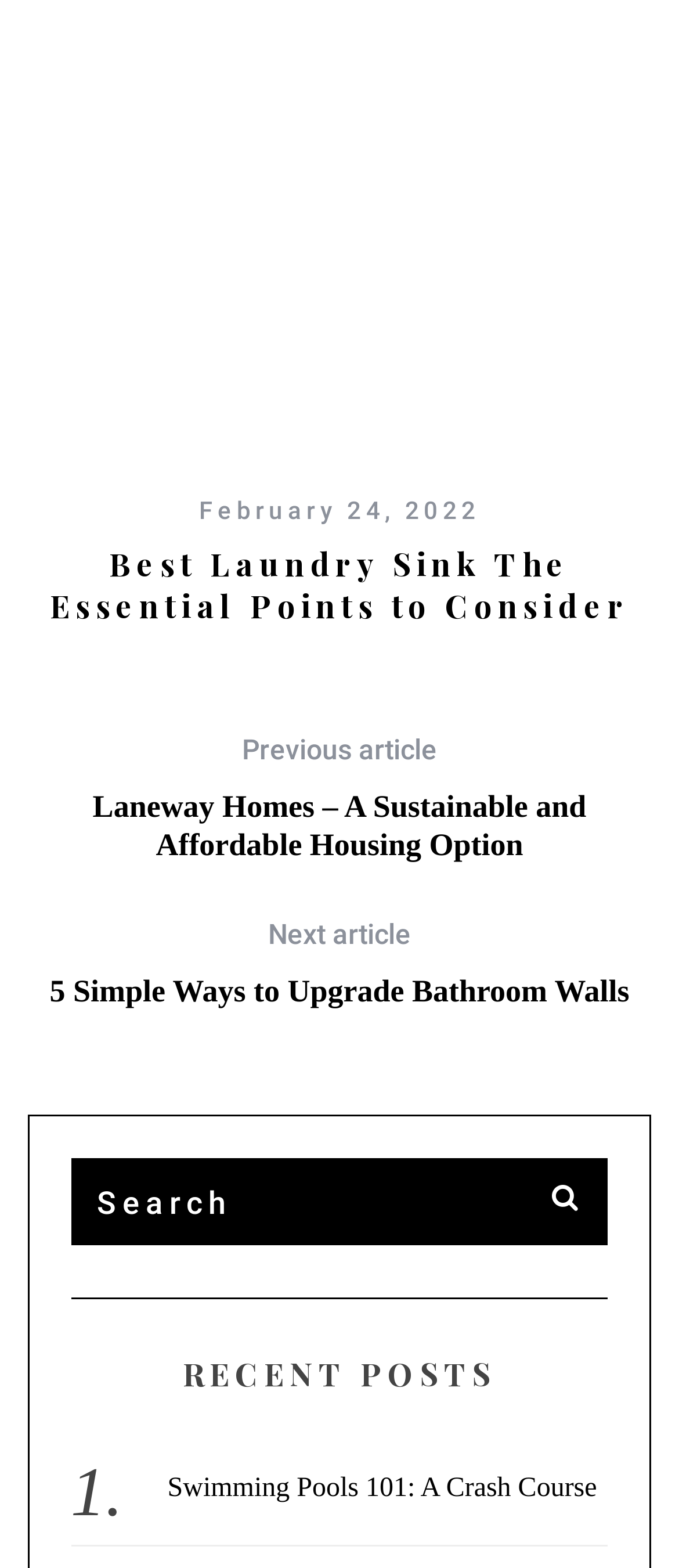Find the bounding box coordinates for the area you need to click to carry out the instruction: "Read the article about laundry sink features". The coordinates should be four float numbers between 0 and 1, indicated as [left, top, right, bottom].

[0.04, 0.346, 0.96, 0.4]